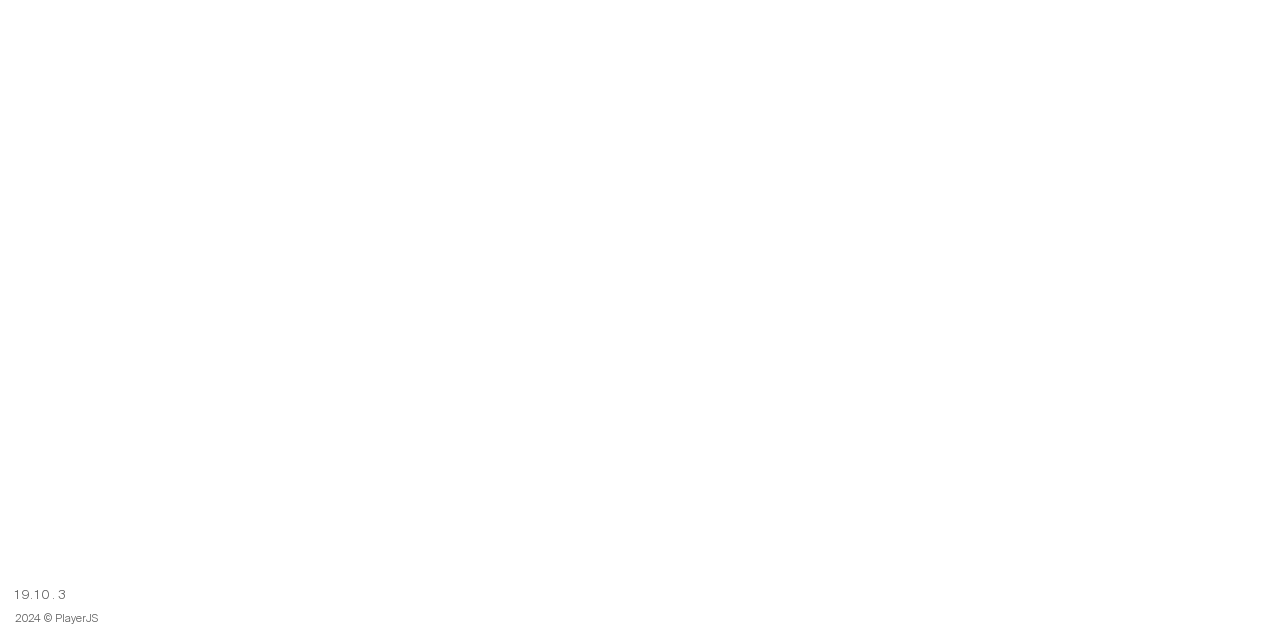Locate the bounding box of the UI element described in the following text: "19.10.3".

[0.008, 0.913, 0.056, 0.946]